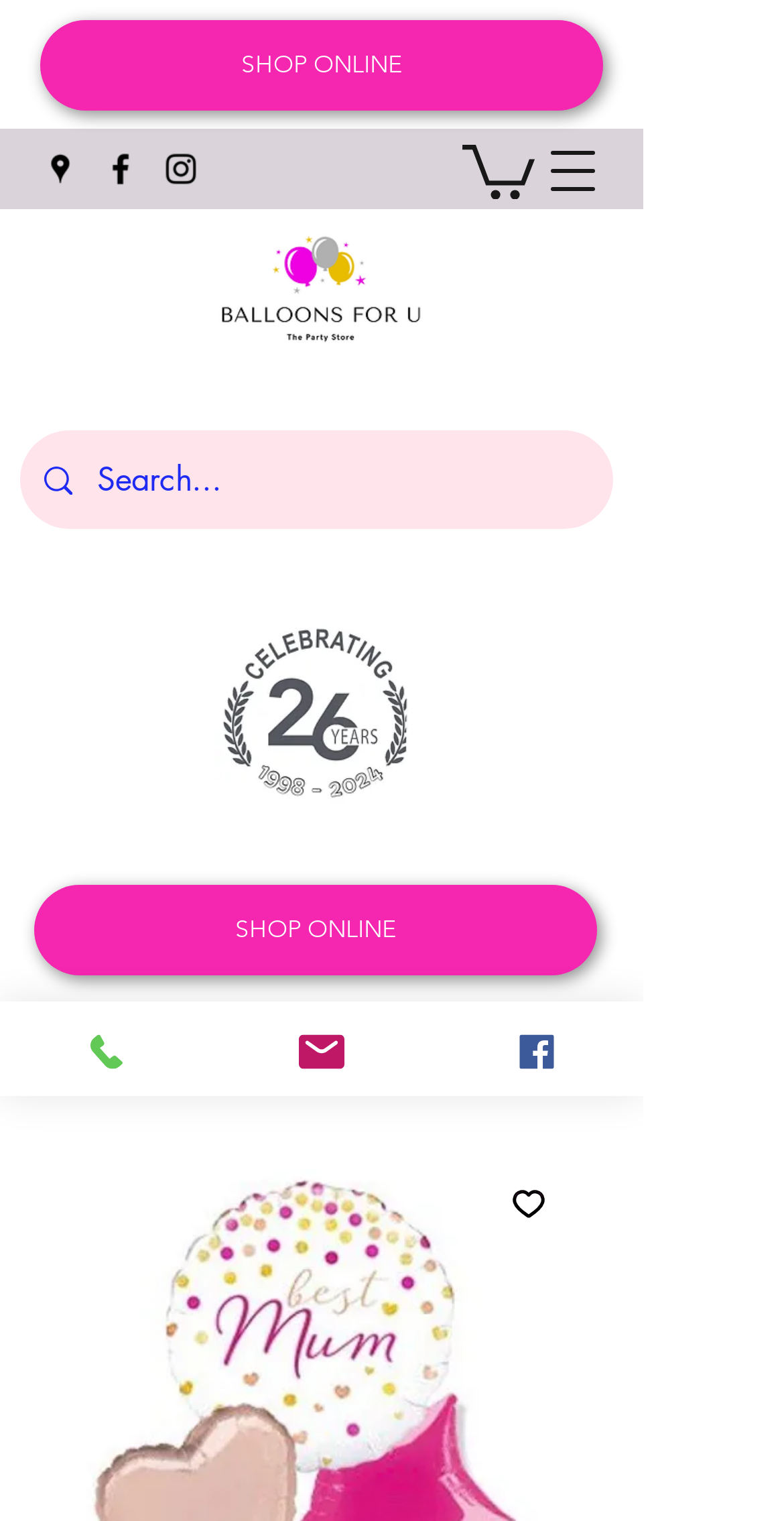Identify and extract the heading text of the webpage.

Mothers Day All Foil Balloon Bouquet